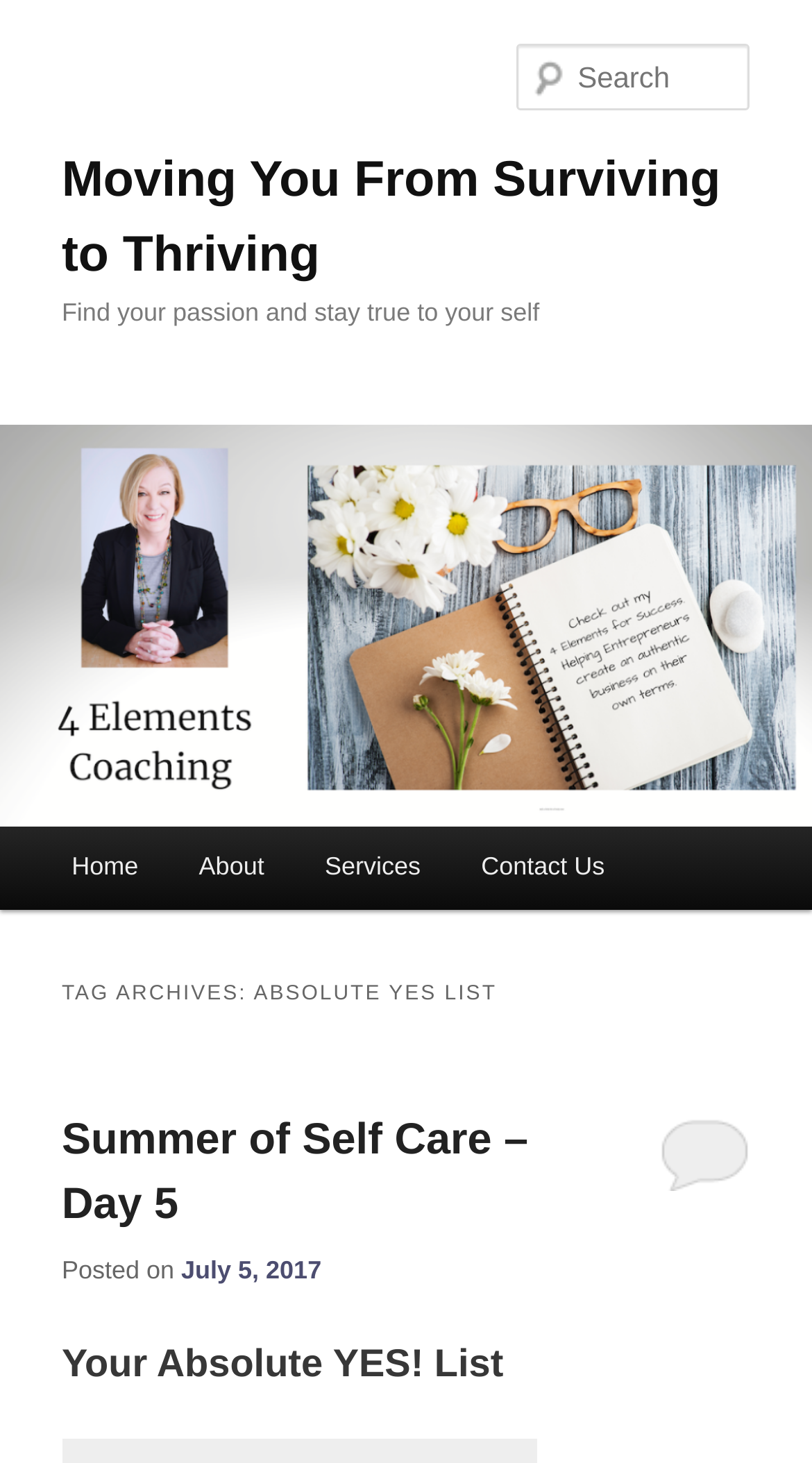Identify and provide the title of the webpage.

Moving You From Surviving to Thriving